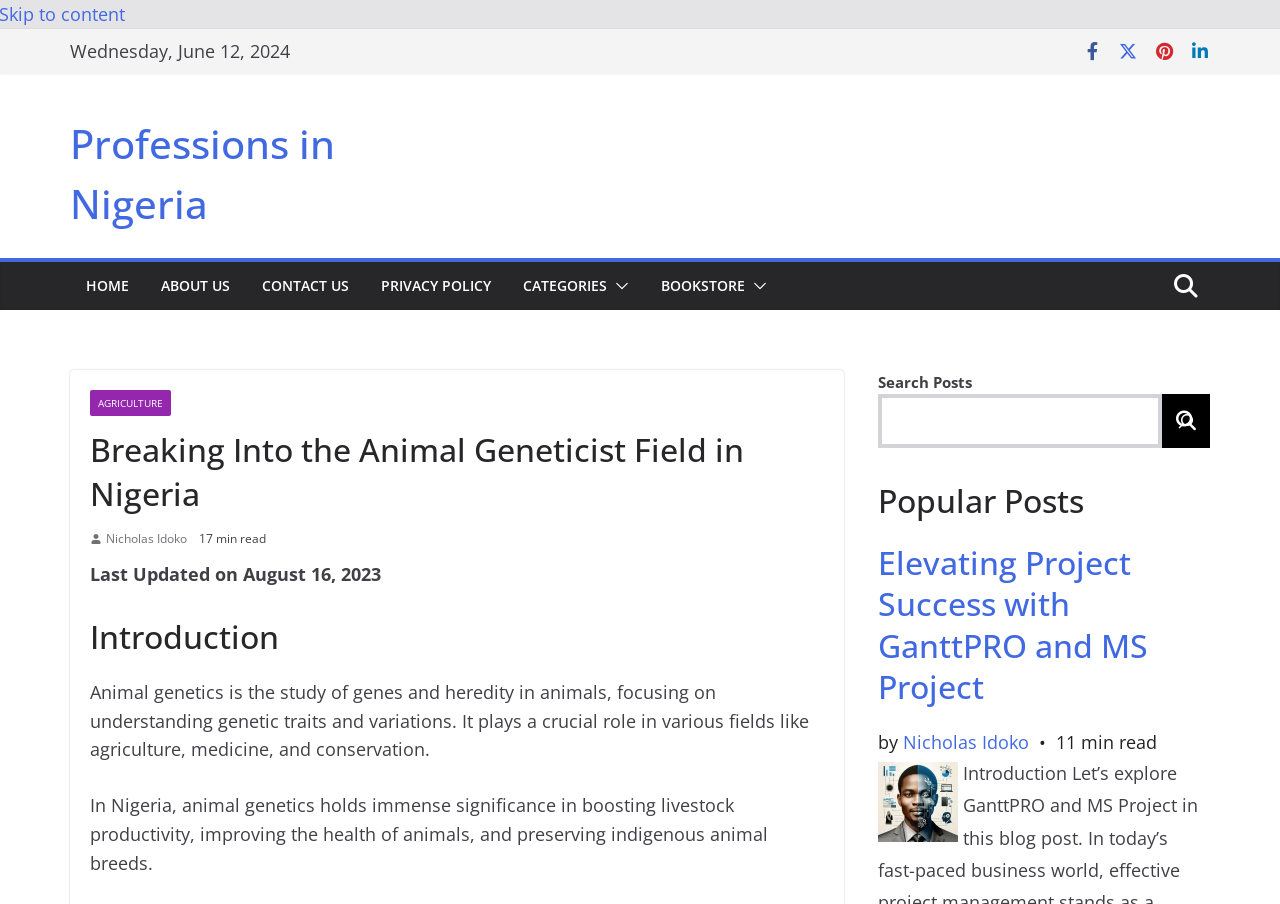Given the content of the image, can you provide a detailed answer to the question?
What is the category of the link 'AGRICULTURE'?

I found the link 'AGRICULTURE' on the webpage, and it is located near other links such as 'HOME', 'ABOUT US', and 'CONTACT US'. This suggests that 'AGRICULTURE' is a category link, similar to the others.